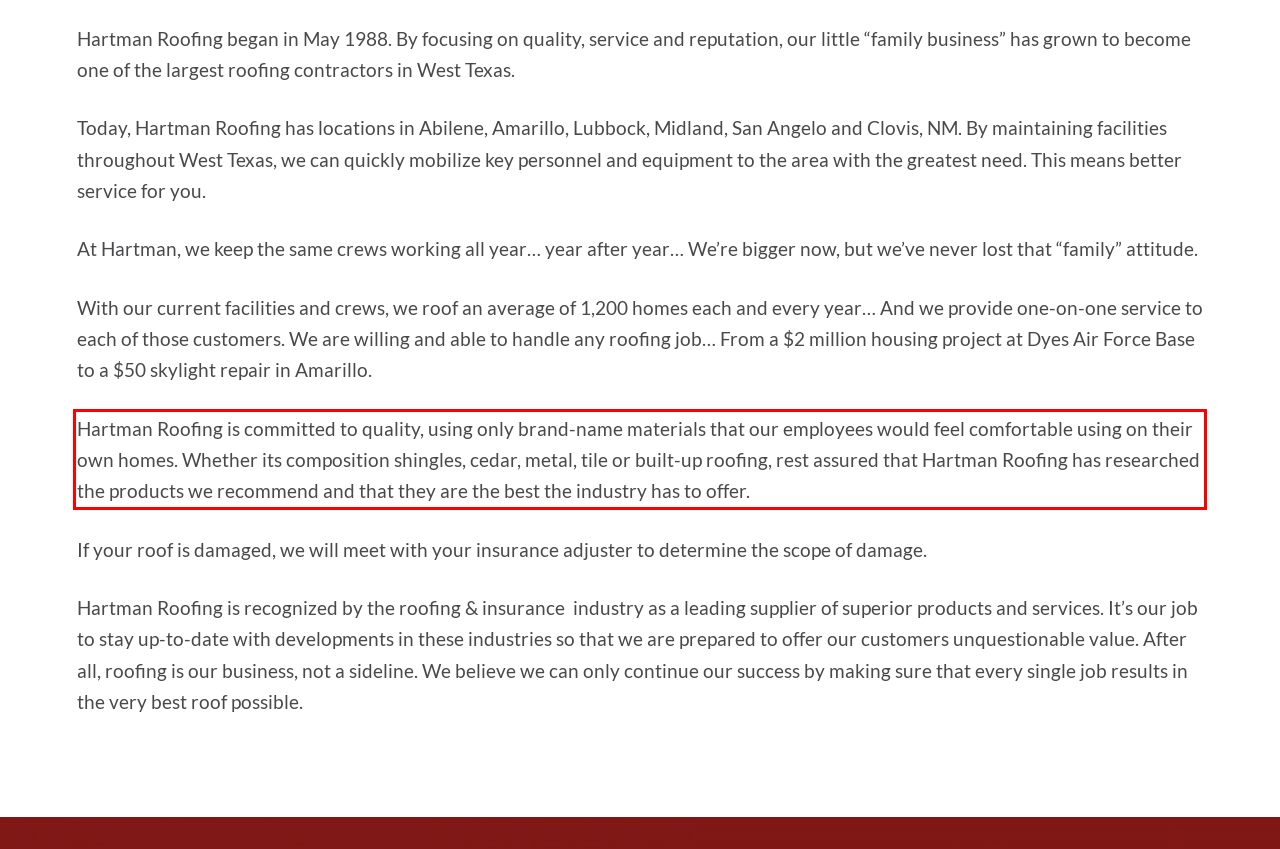Please identify and extract the text from the UI element that is surrounded by a red bounding box in the provided webpage screenshot.

Hartman Roofing is committed to quality, using only brand-name materials that our employees would feel comfortable using on their own homes. Whether its composition shingles, cedar, metal, tile or built-up roofing, rest assured that Hartman Roofing has researched the products we recommend and that they are the best the industry has to offer.